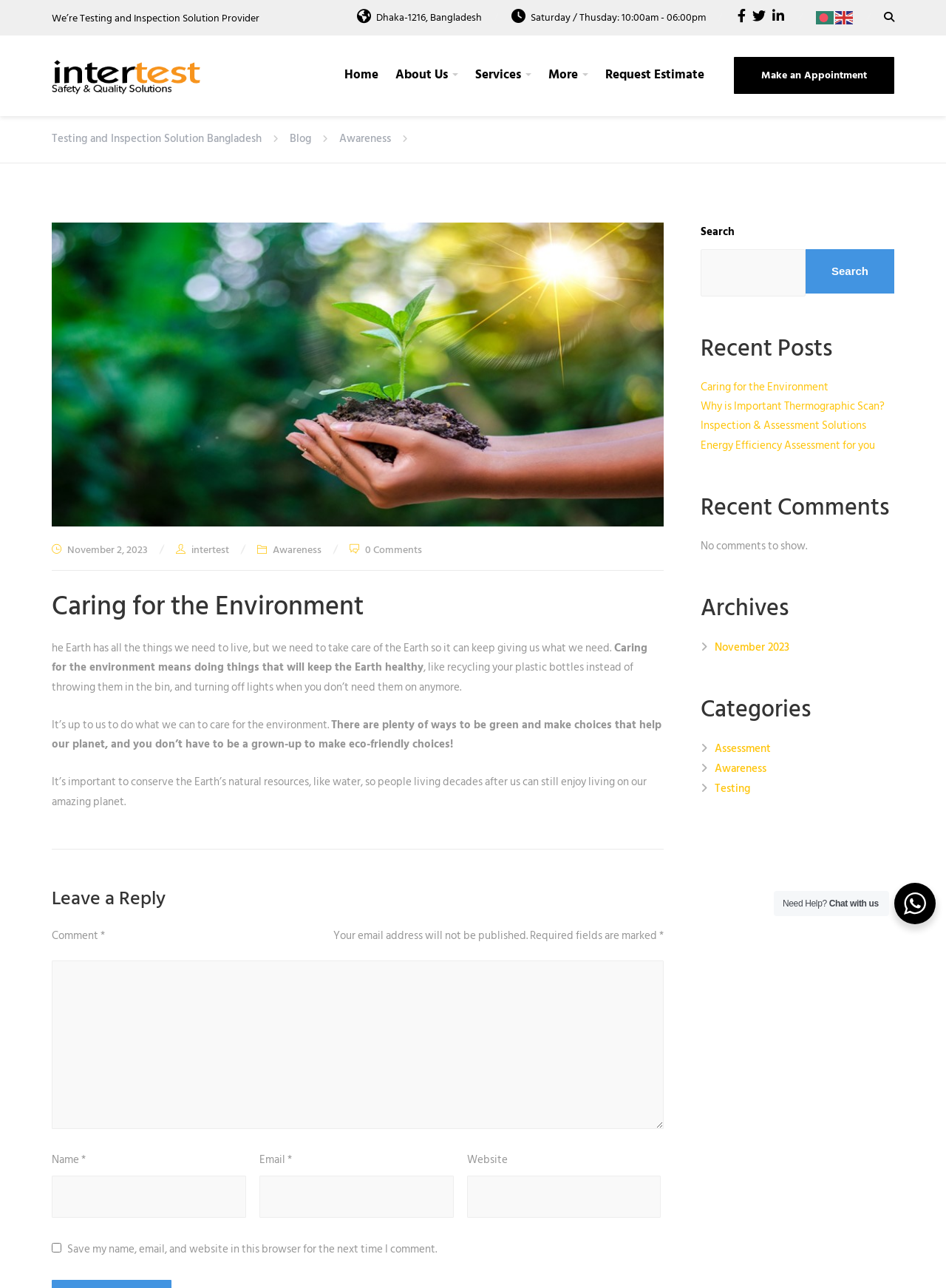Respond to the question with just a single word or phrase: 
What is the purpose of the 'Search' box?

To search the website